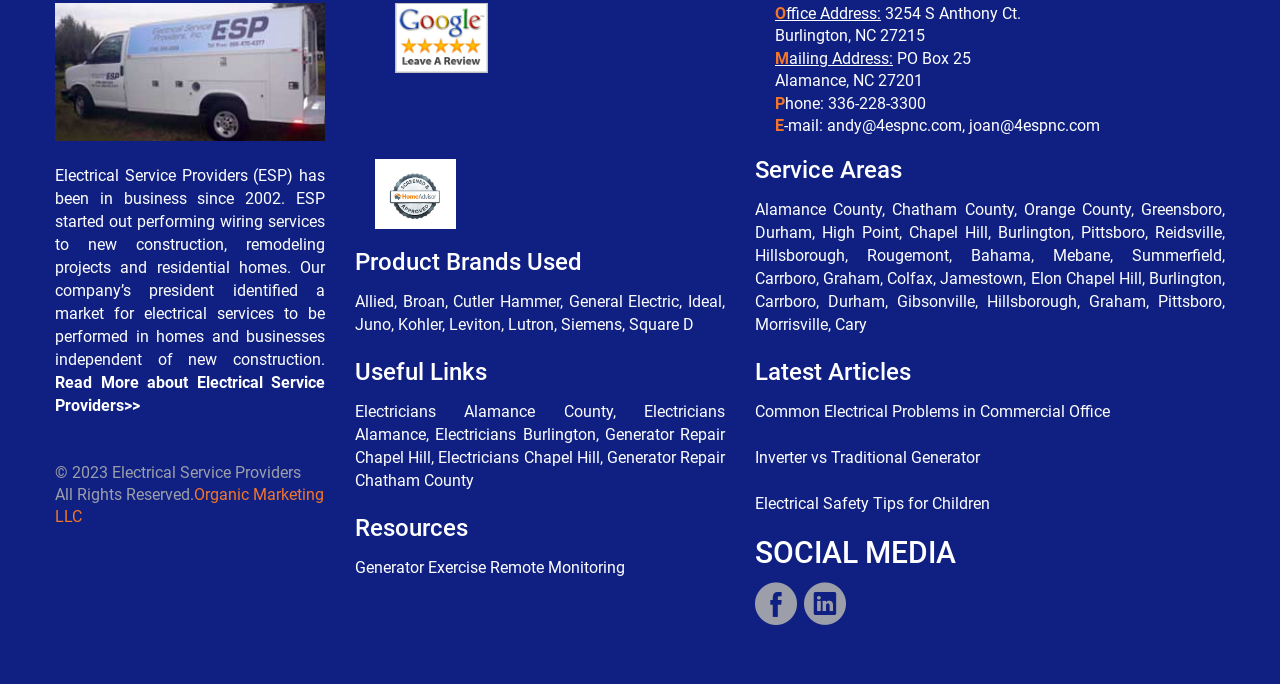Extract the bounding box for the UI element that matches this description: "Inverter vs Traditional Generator".

[0.59, 0.655, 0.766, 0.683]